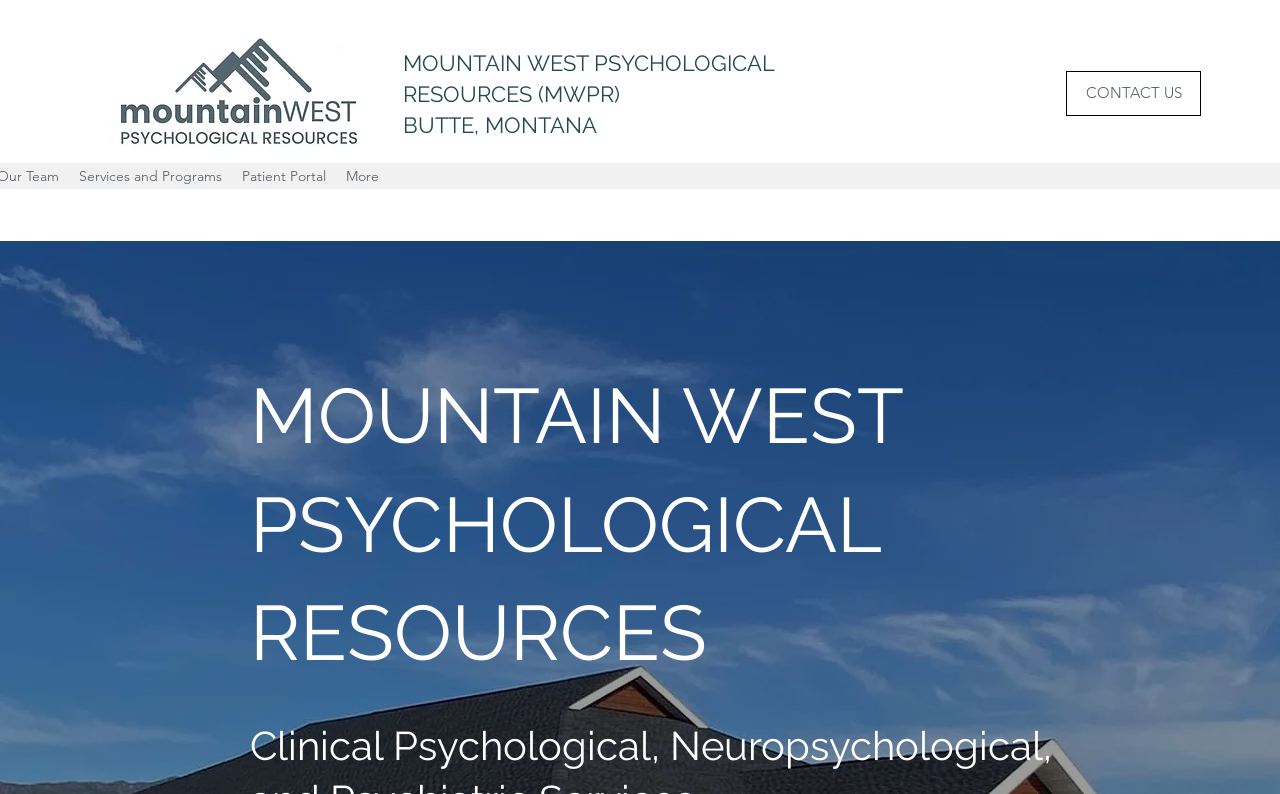Find the bounding box of the element with the following description: "More". The coordinates must be four float numbers between 0 and 1, formatted as [left, top, right, bottom].

[0.262, 0.203, 0.304, 0.241]